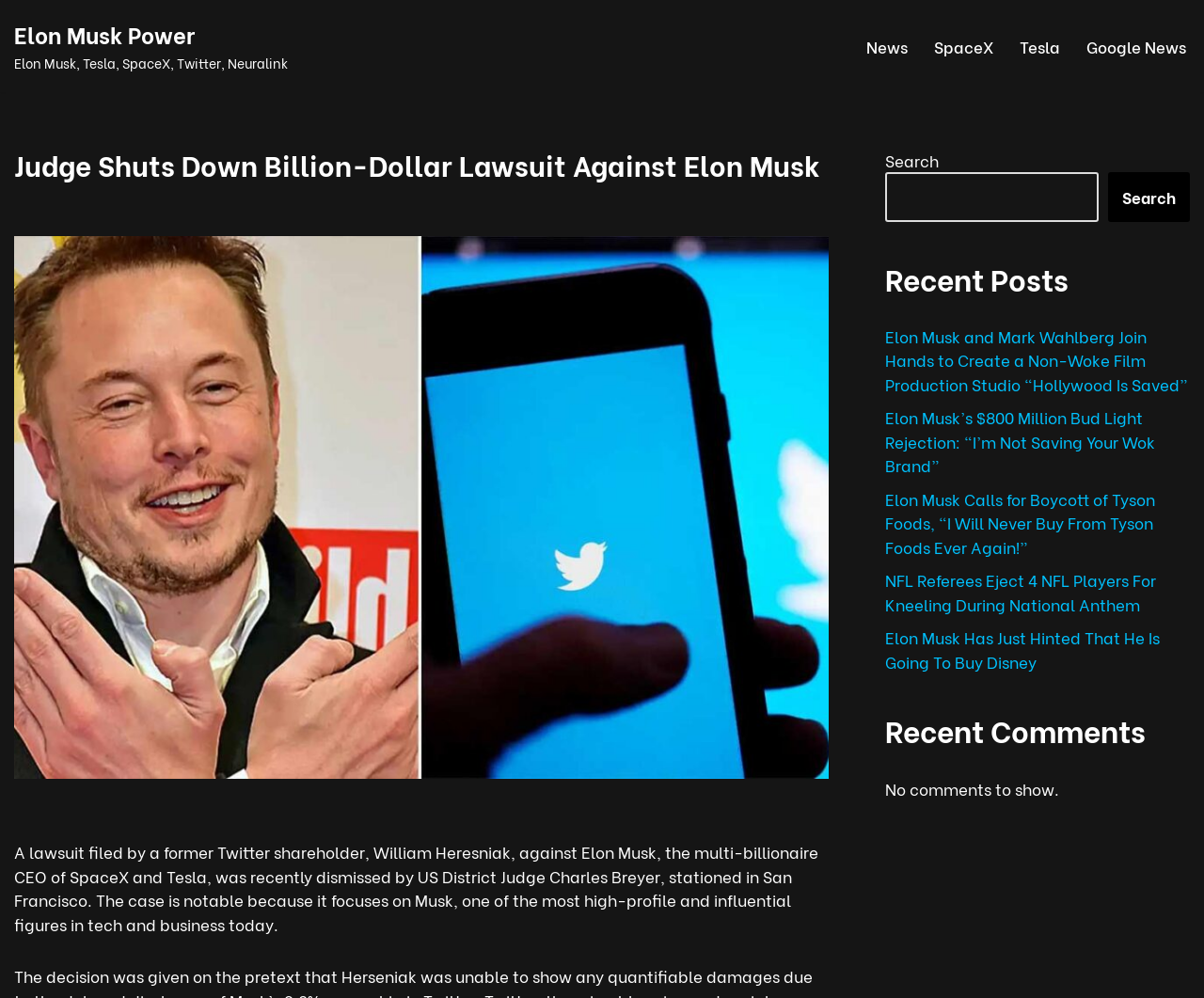Based on the element description: "Tesla", identify the UI element and provide its bounding box coordinates. Use four float numbers between 0 and 1, [left, top, right, bottom].

[0.847, 0.033, 0.88, 0.059]